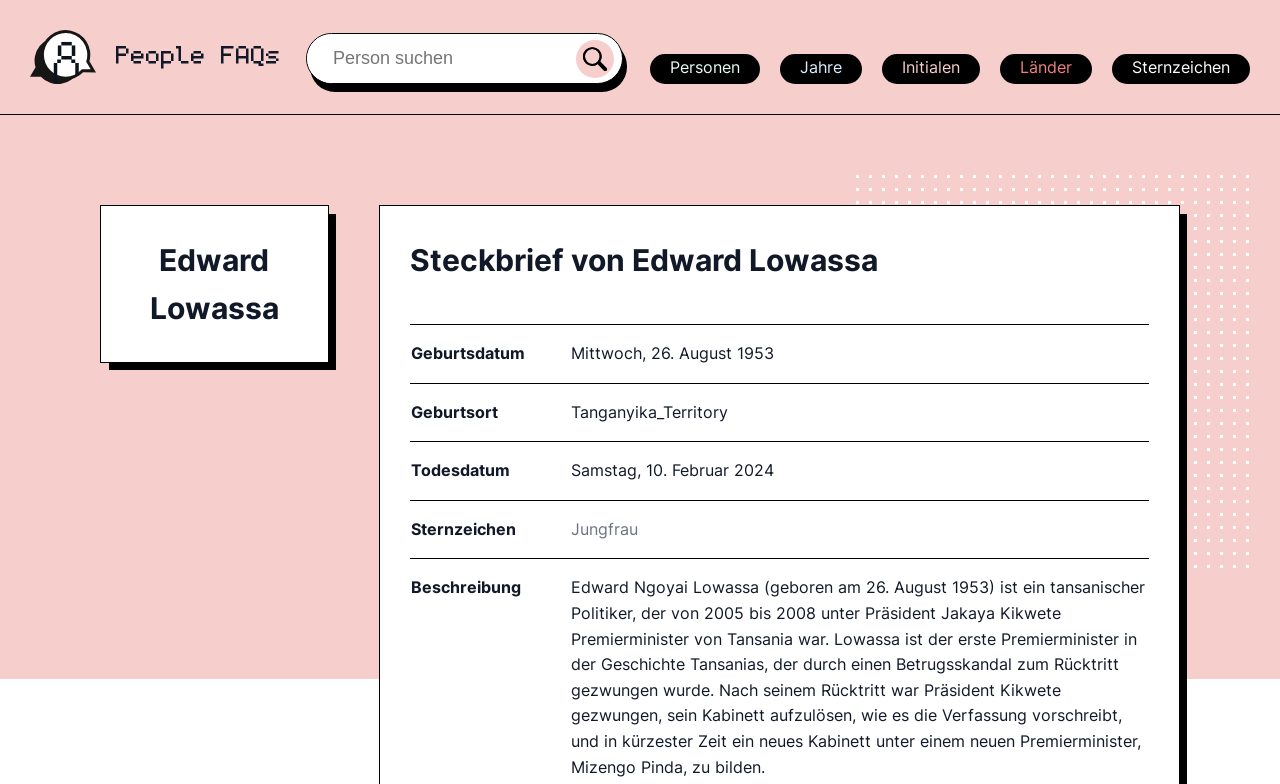Respond with a single word or phrase for the following question: 
What is Edward Lowassa's birthdate?

26. August 1953